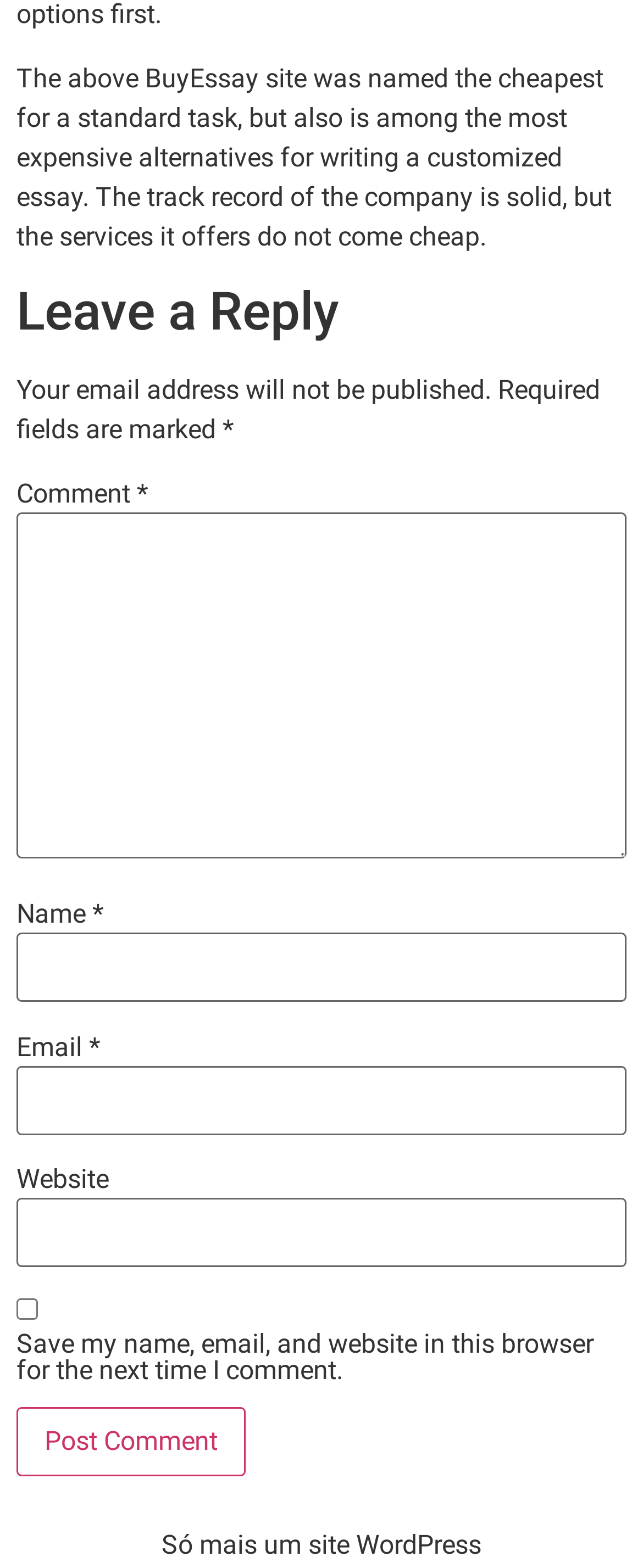What is the text at the very bottom of the webpage?
Use the information from the image to give a detailed answer to the question.

The text at the very bottom of the webpage is 'Só mais um site WordPress', which is a Portuguese phrase that translates to 'Just another WordPress site'.